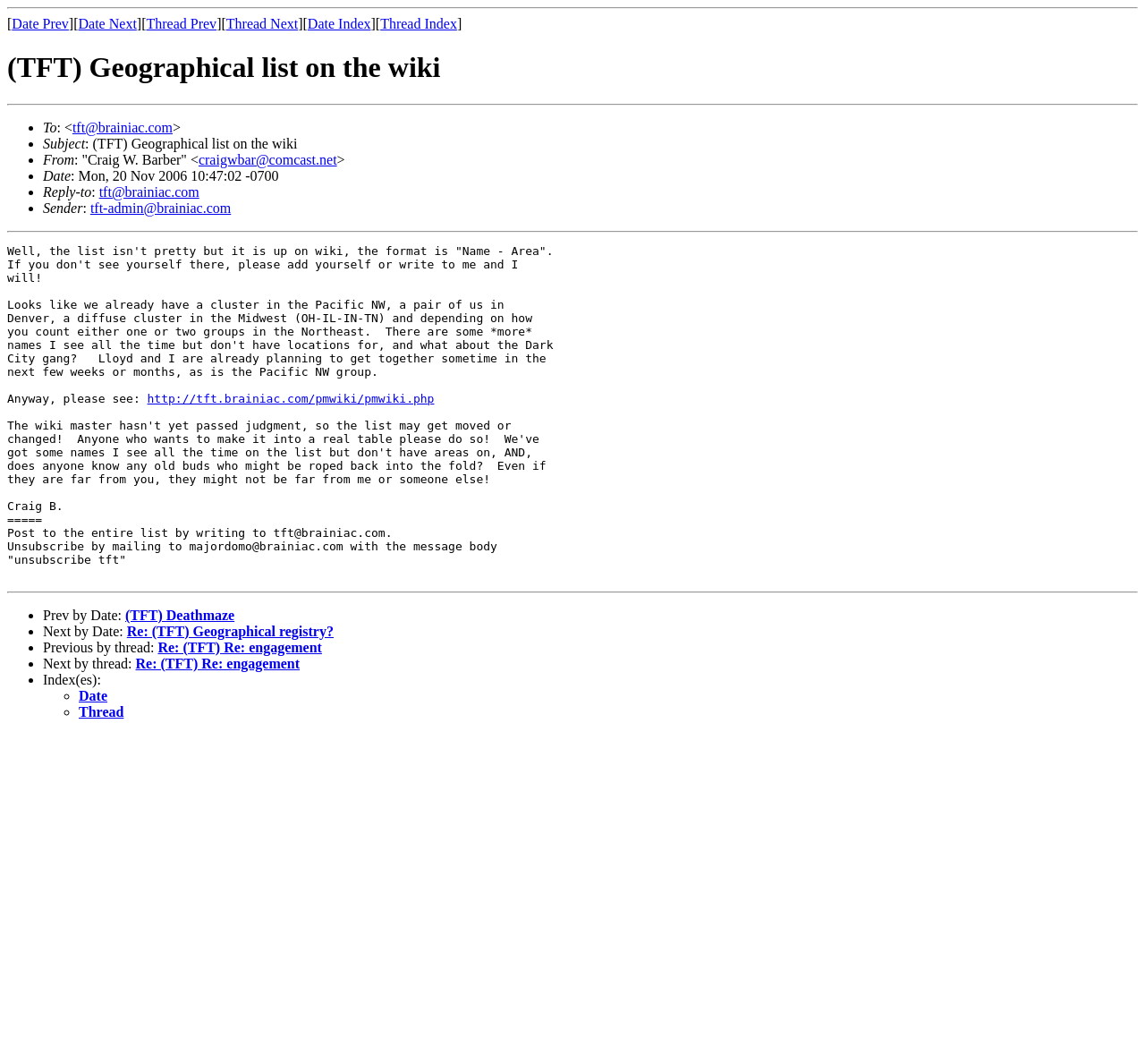What is the author planning to do with Lloyd?
Based on the screenshot, give a detailed explanation to answer the question.

The author mentions that they are already planning to get together with Lloyd sometime in the next few weeks or months. This suggests that the author and Lloyd are planning to meet up in person, possibly to discuss TFT-related topics or simply to socialize.